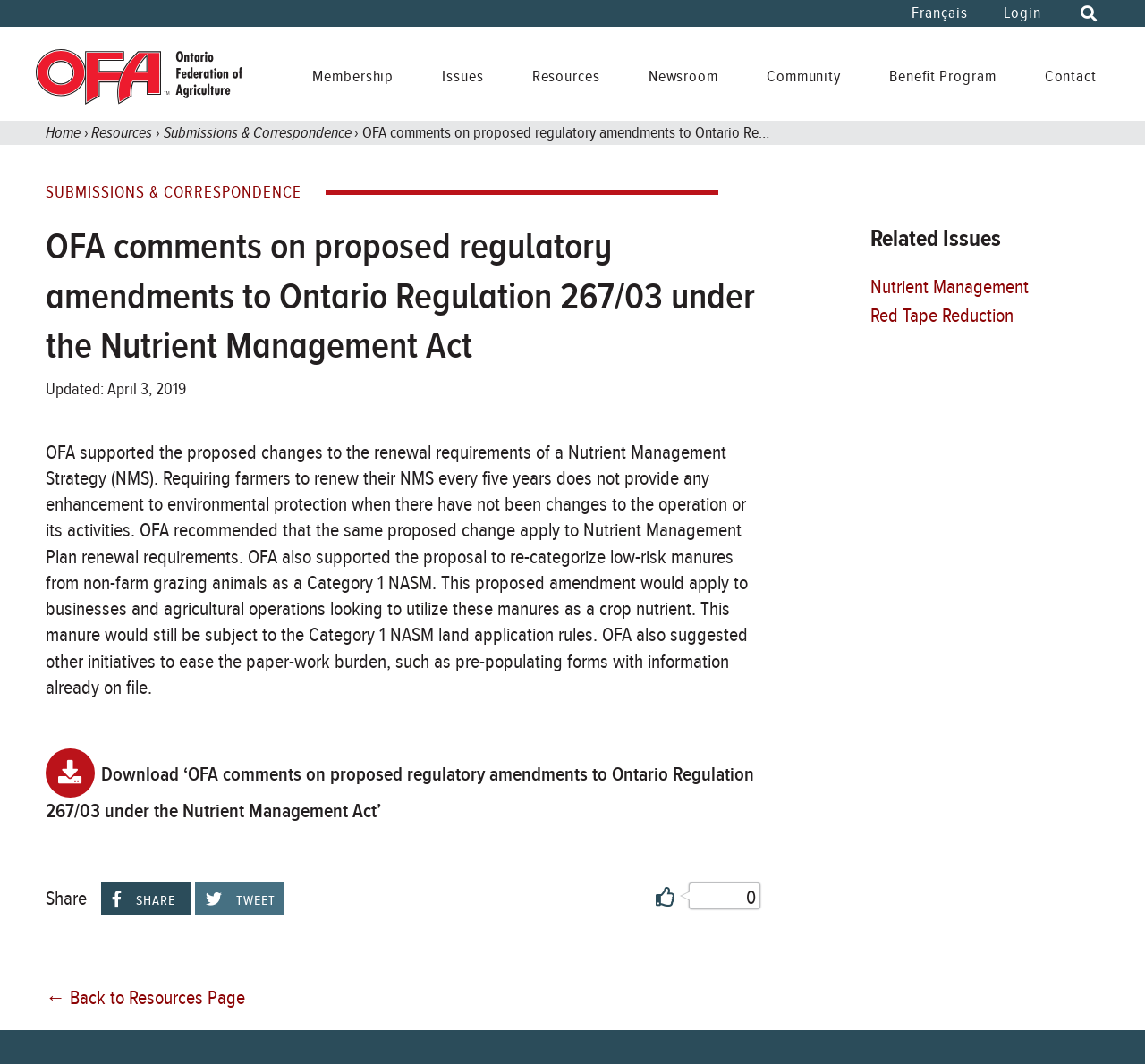Please identify the bounding box coordinates of the clickable region that I should interact with to perform the following instruction: "View membership information". The coordinates should be expressed as four float numbers between 0 and 1, i.e., [left, top, right, bottom].

[0.273, 0.062, 0.344, 0.081]